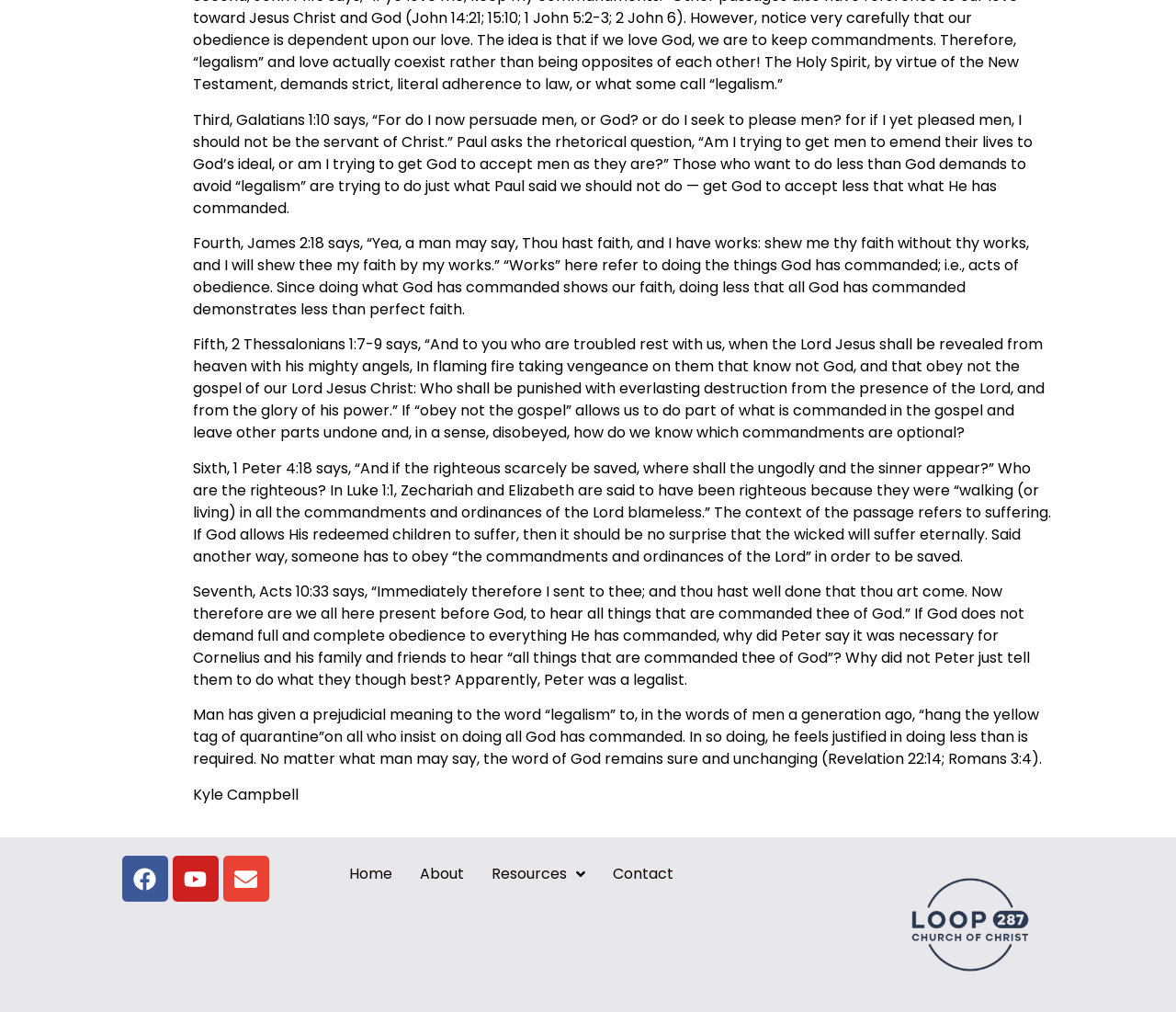Determine the bounding box coordinates of the section to be clicked to follow the instruction: "Click Facebook". The coordinates should be given as four float numbers between 0 and 1, formatted as [left, top, right, bottom].

[0.104, 0.846, 0.143, 0.891]